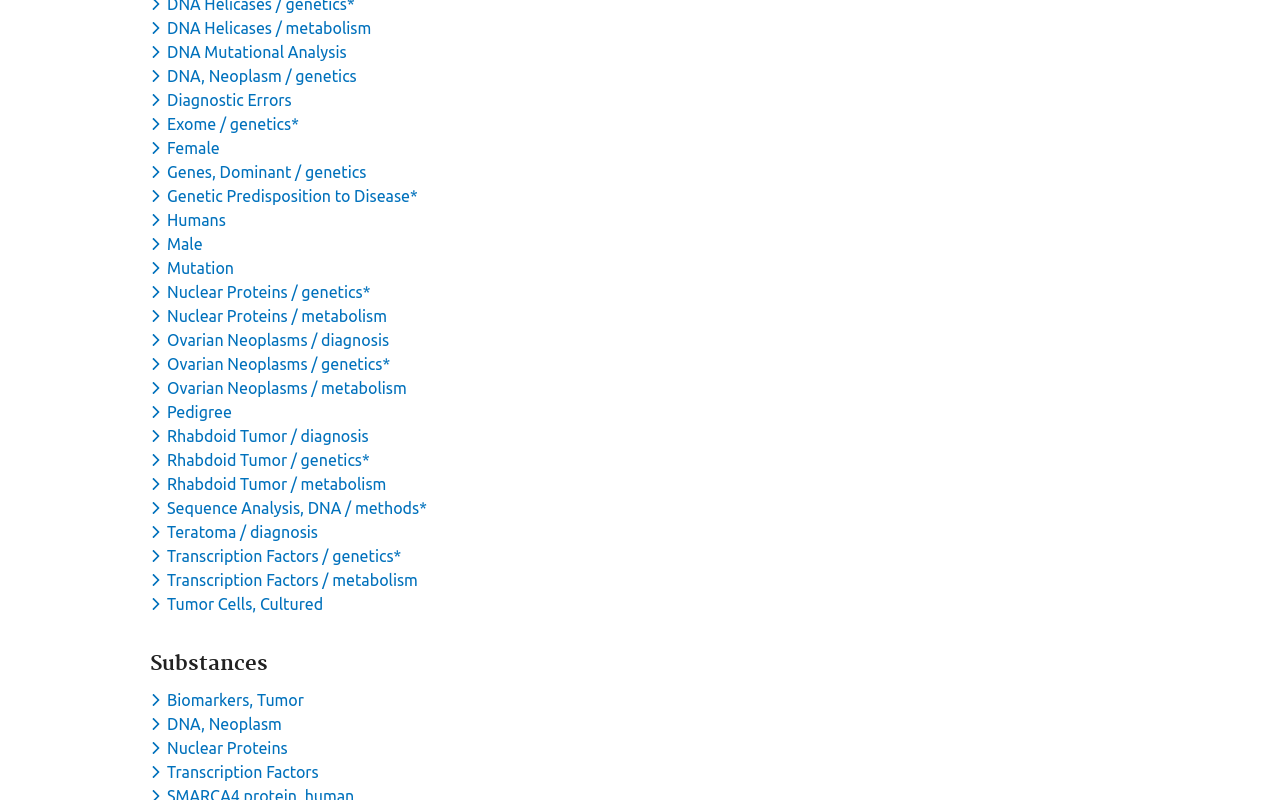What is the category of the second section? Based on the screenshot, please respond with a single word or phrase.

Substances